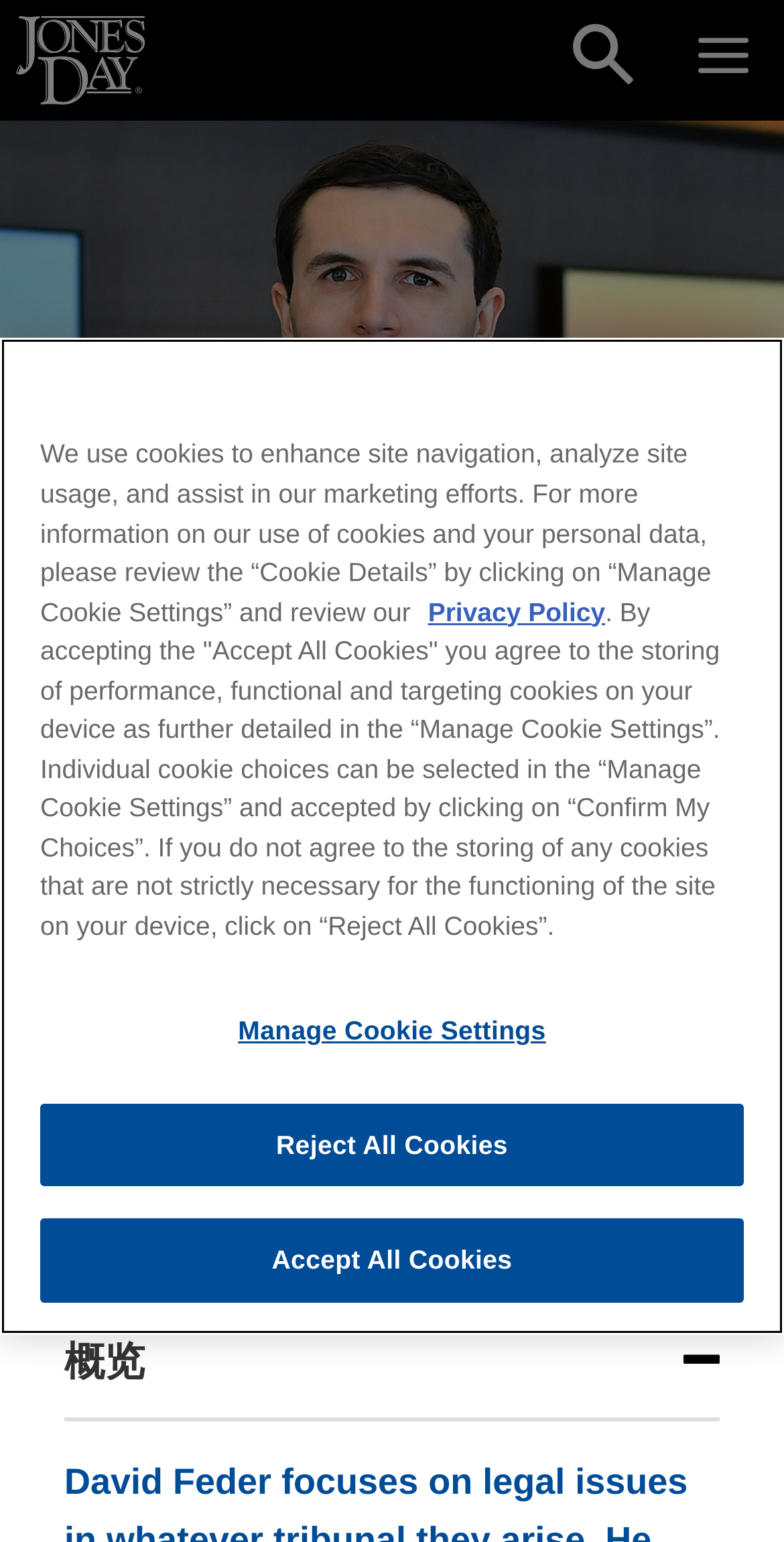Given the element description: "首页", predict the bounding box coordinates of the UI element it refers to, using four float numbers between 0 and 1, i.e., [left, top, right, bottom].

[0.082, 0.706, 0.154, 0.727]